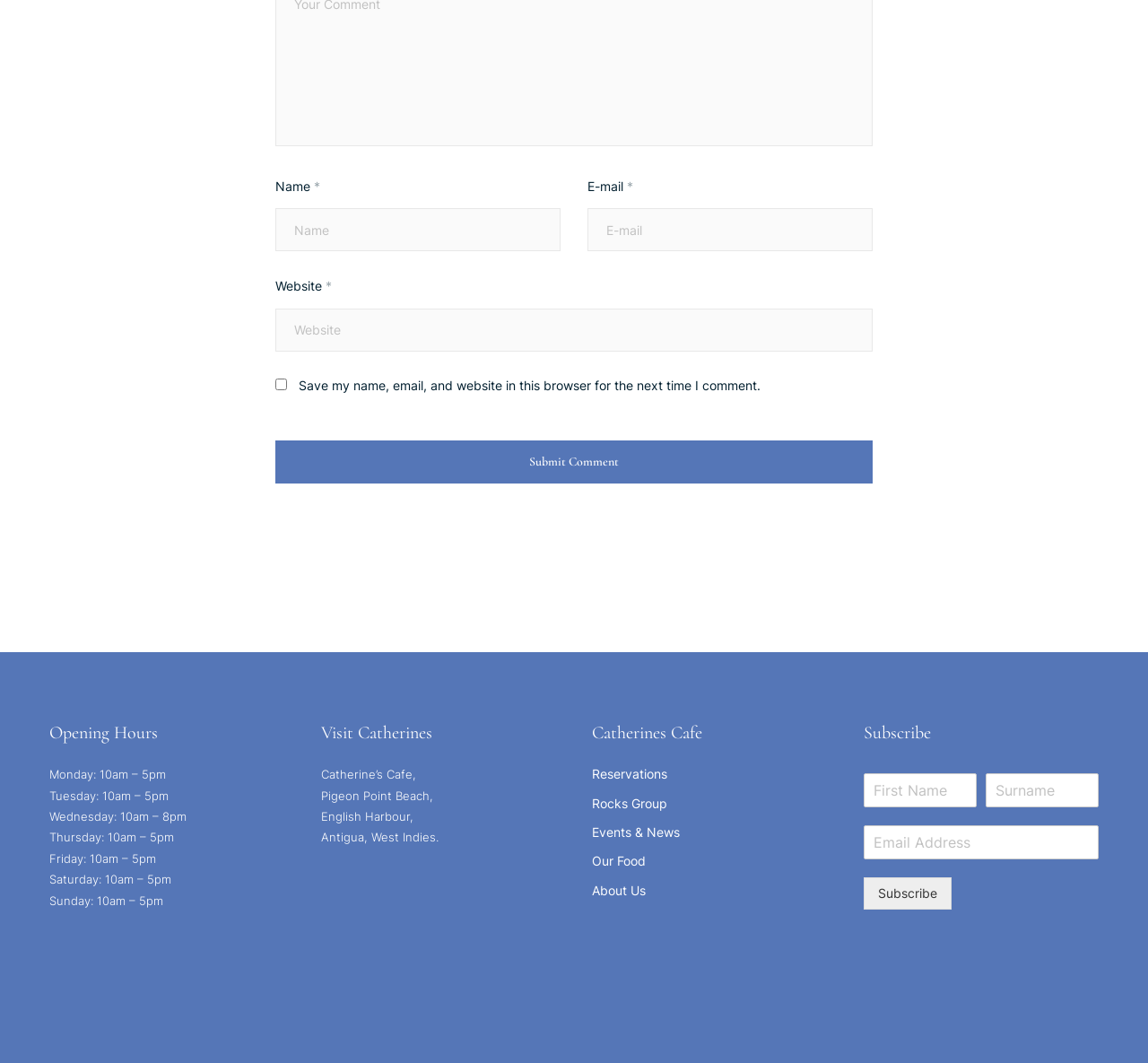Using the provided element description "Subscribe", determine the bounding box coordinates of the UI element.

[0.752, 0.825, 0.829, 0.856]